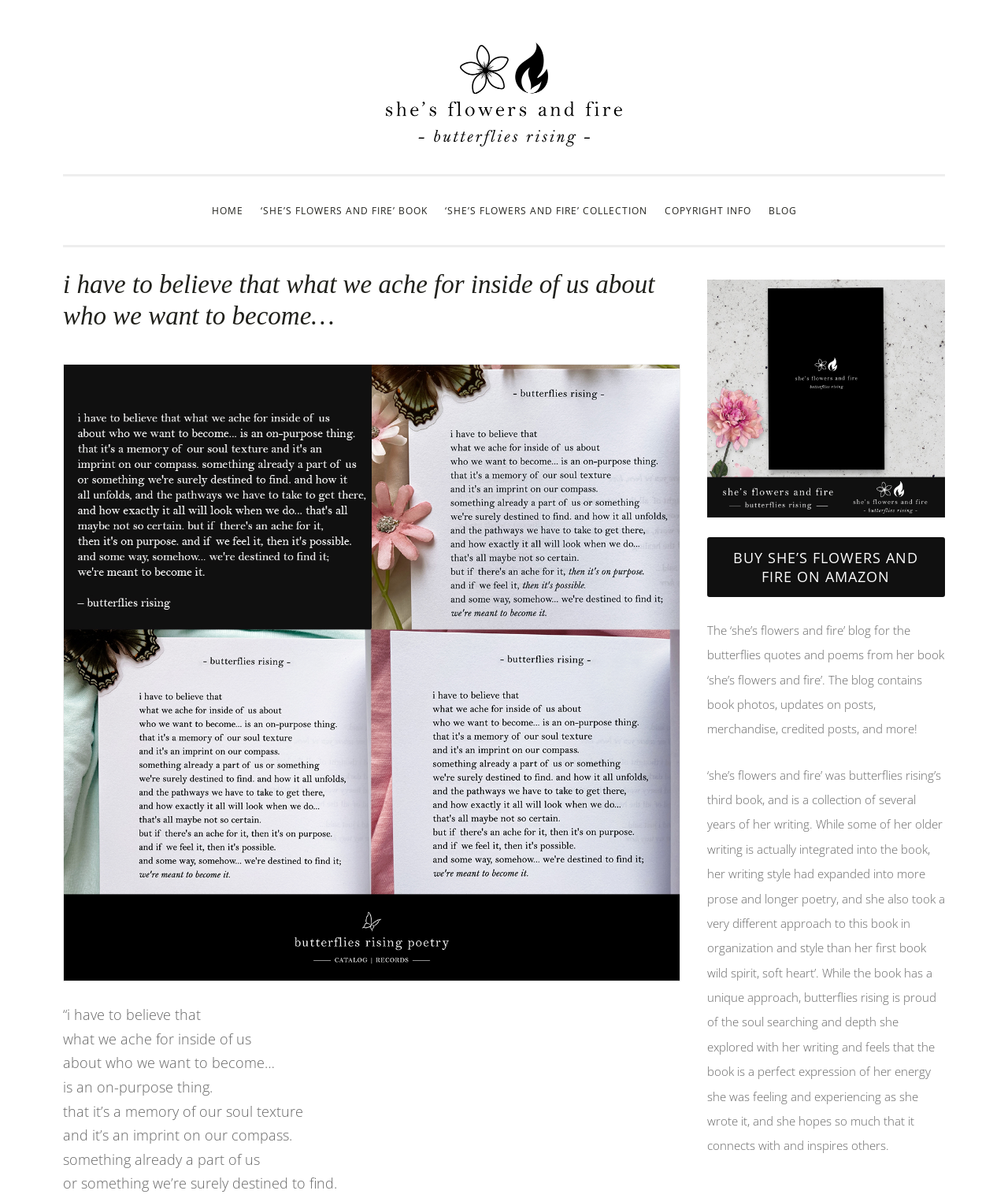Could you provide the bounding box coordinates for the portion of the screen to click to complete this instruction: "Visit 'HOME'"?

[0.203, 0.163, 0.248, 0.189]